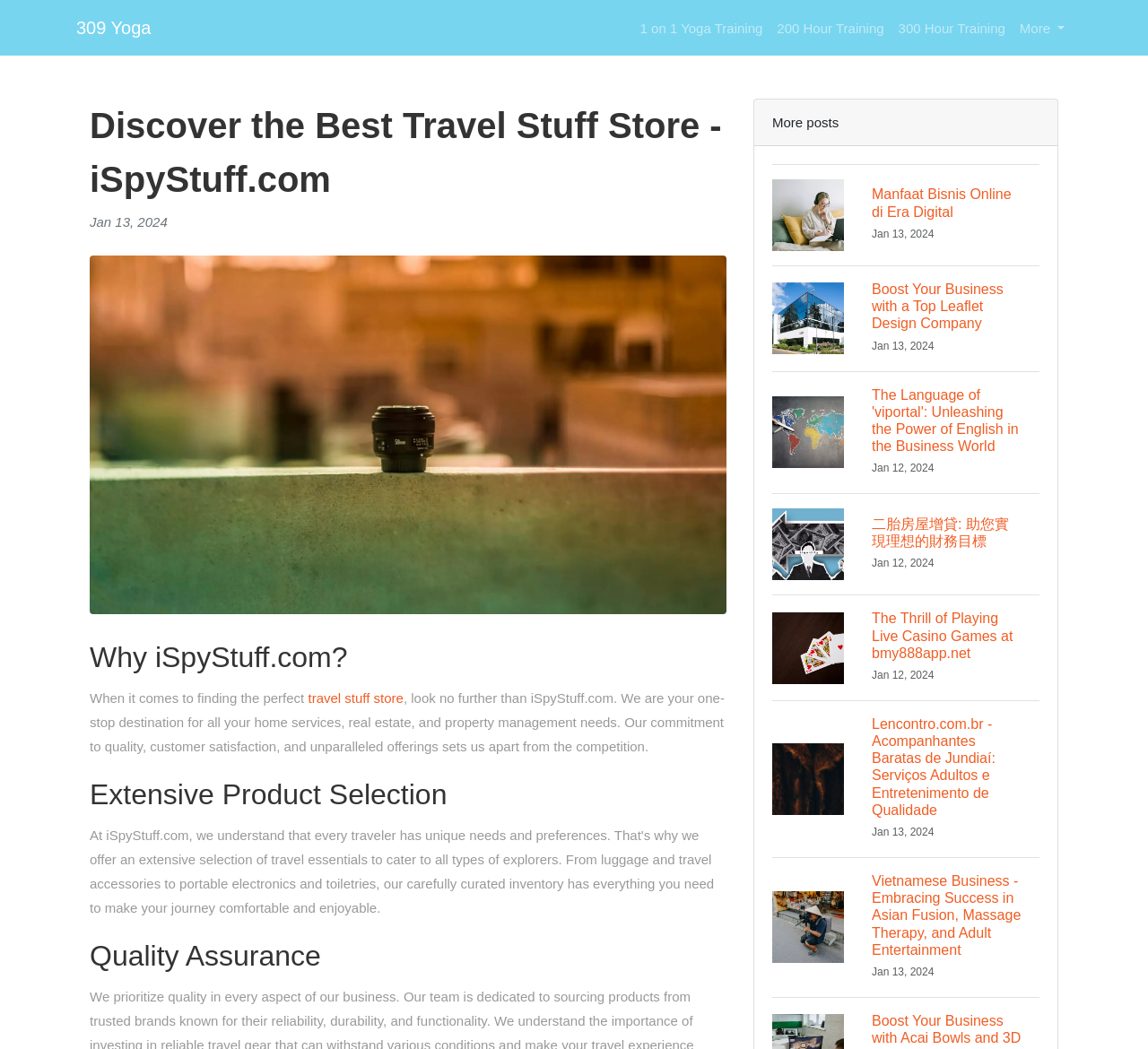For the following element description, predict the bounding box coordinates in the format (top-left x, top-left y, bottom-right x, bottom-right y). All values should be floating point numbers between 0 and 1. Description: More

[0.882, 0.008, 0.934, 0.045]